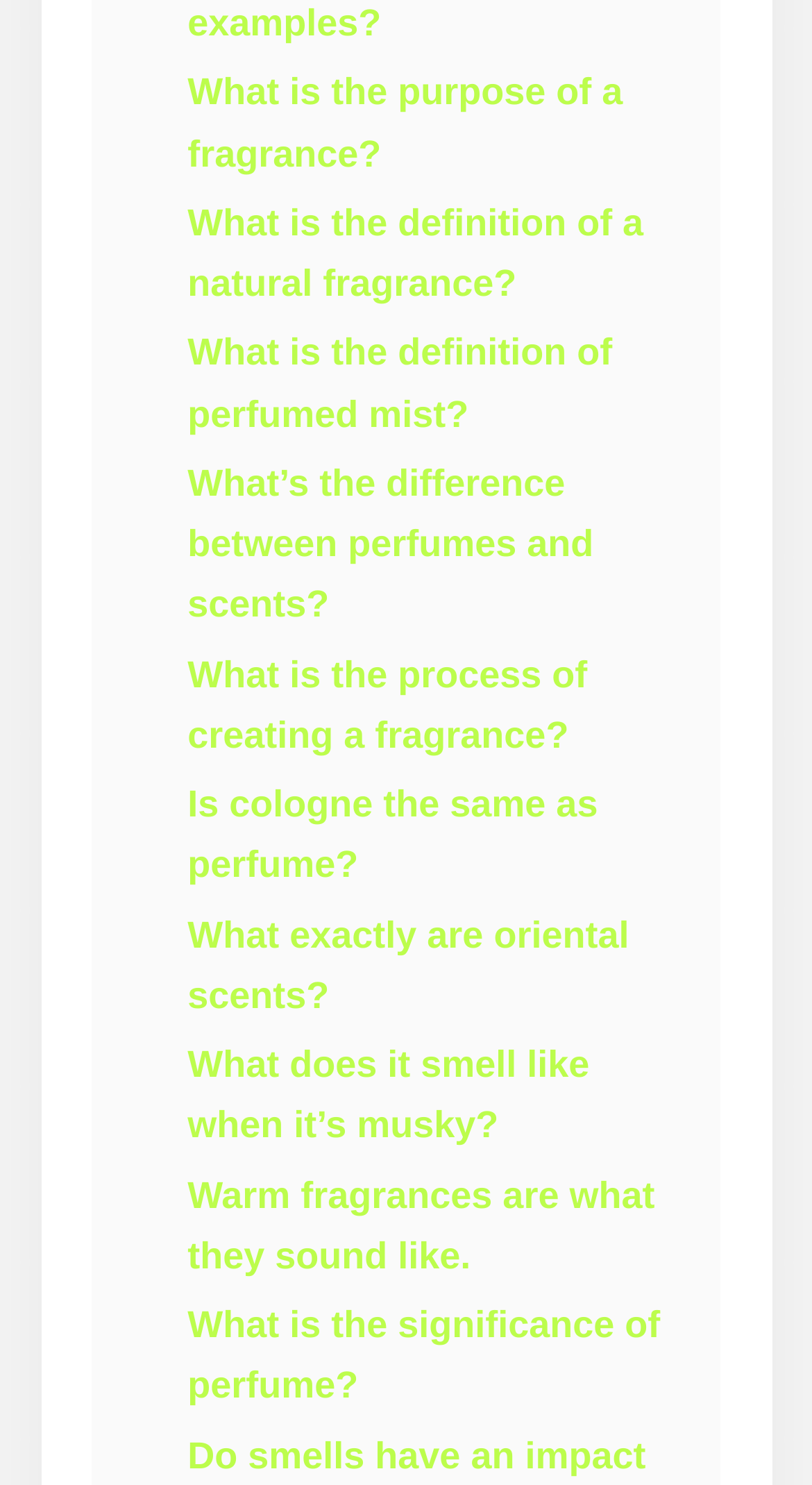What is the topic of the first link?
Answer with a single word or phrase by referring to the visual content.

Fragrance purpose